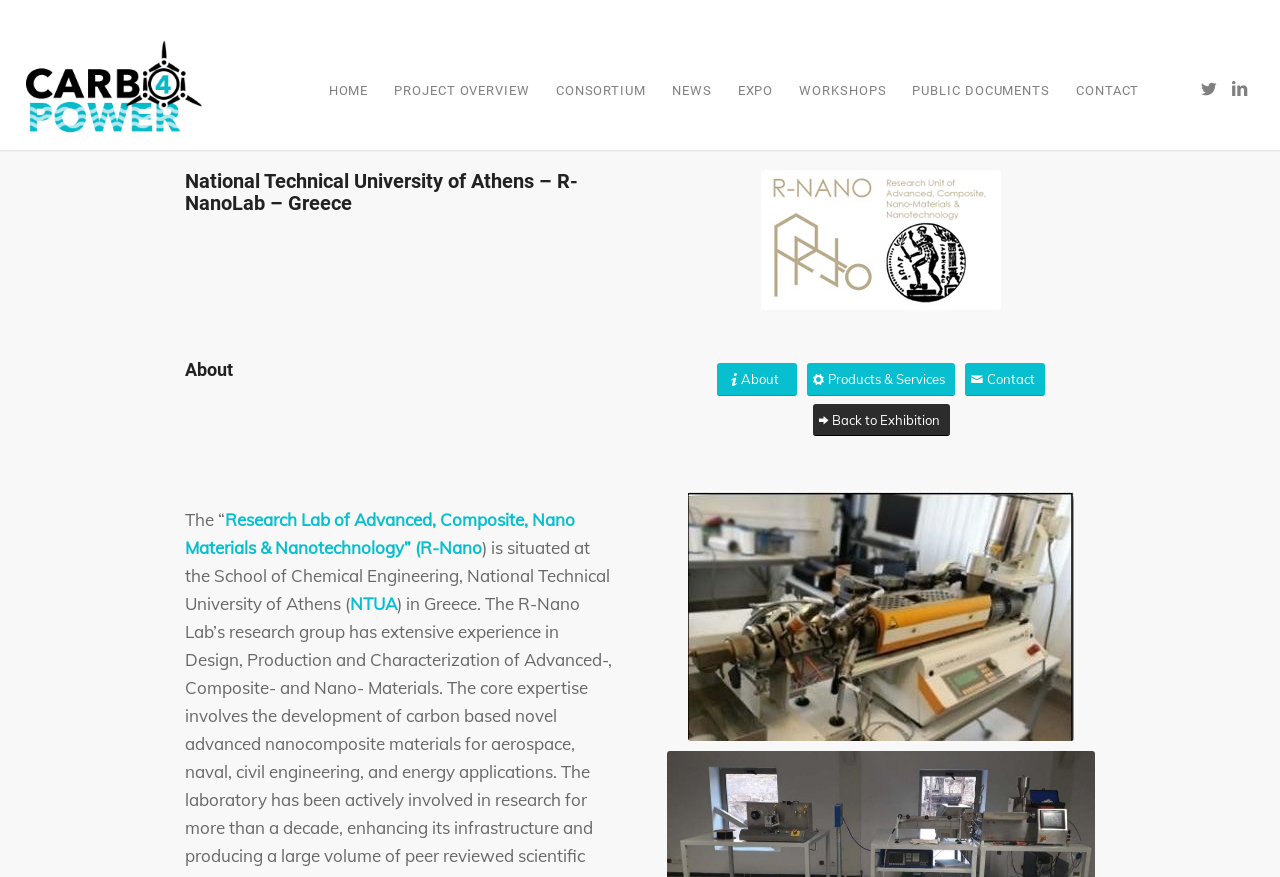How many social media links are there?
Please respond to the question with a detailed and well-explained answer.

I counted the number of social media links by looking at the links at the top right corner of the webpage, which are 'Link to Twitter' and 'Link to LinkedIn'.